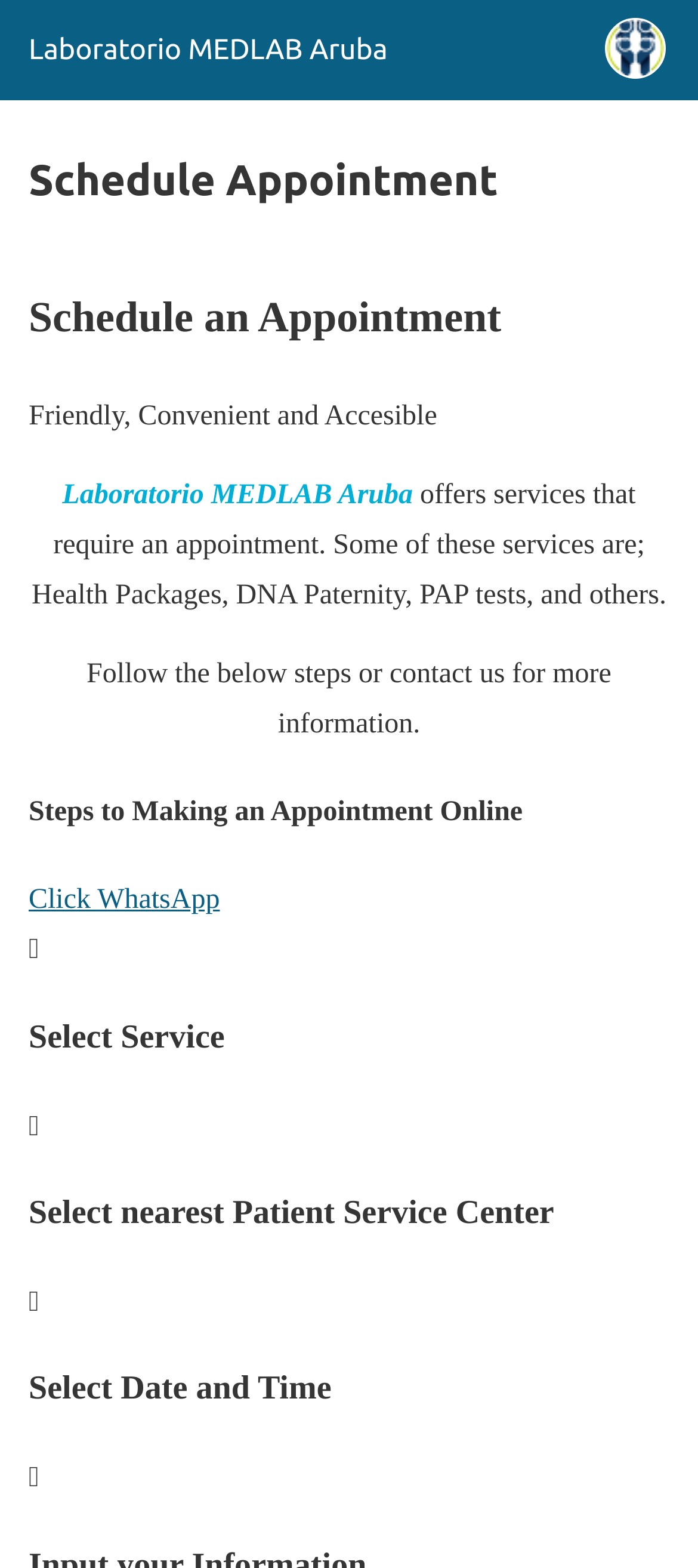Please reply to the following question with a single word or a short phrase:
How many steps are involved in making an appointment online?

Four